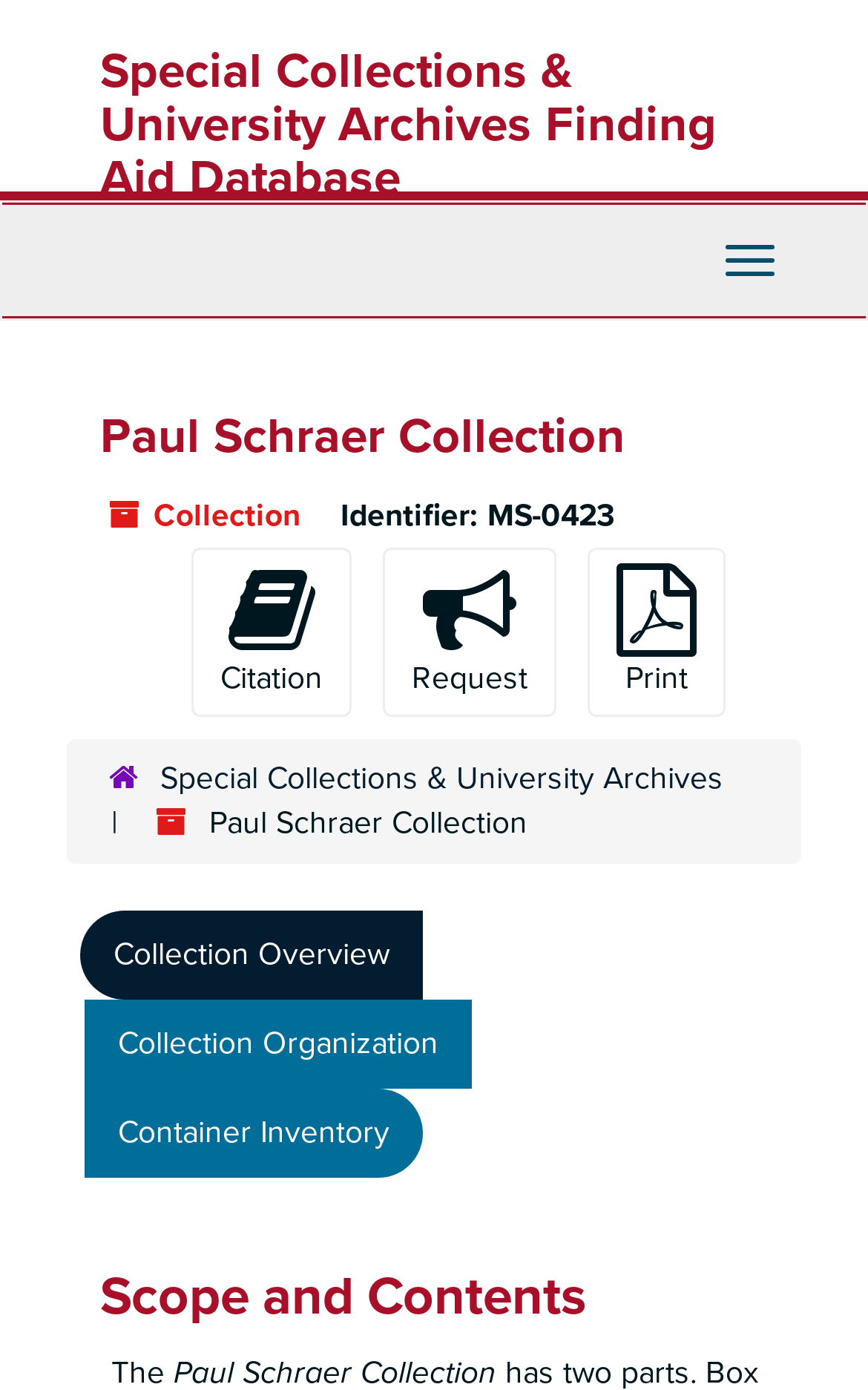Please specify the bounding box coordinates of the area that should be clicked to accomplish the following instruction: "Cite the collection". The coordinates should consist of four float numbers between 0 and 1, i.e., [left, top, right, bottom].

[0.221, 0.394, 0.405, 0.516]